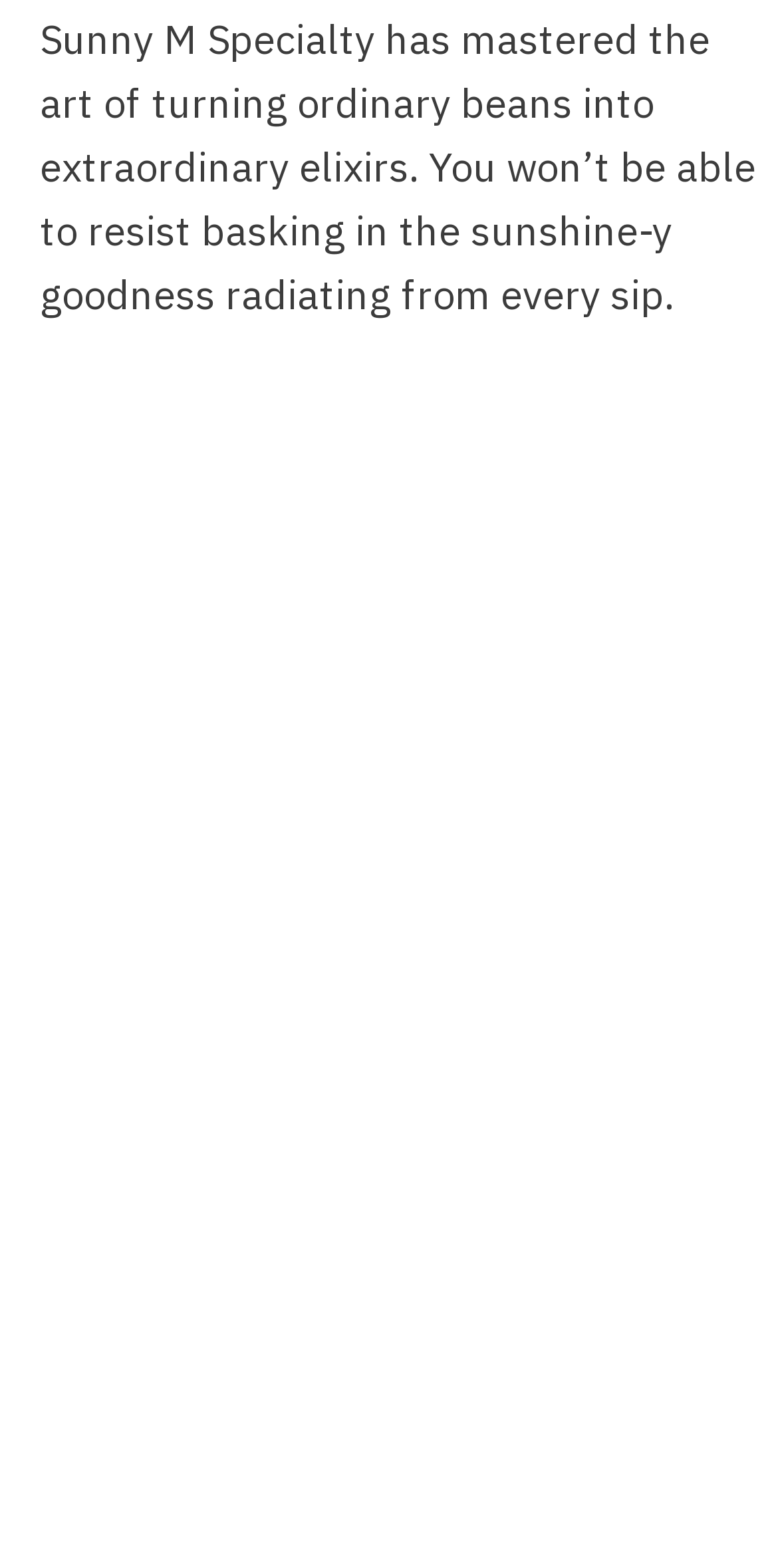What is the topic of the first article?
Provide a thorough and detailed answer to the question.

I looked at the first article element and found the heading 'BEST COFFEE BEANS FOR ESPRESSO: LAVAZZA SUPER CREMA, STUMPTOWN HAIR BENDER & MORE', which indicates that the topic of the first article is about the best coffee beans for espresso.